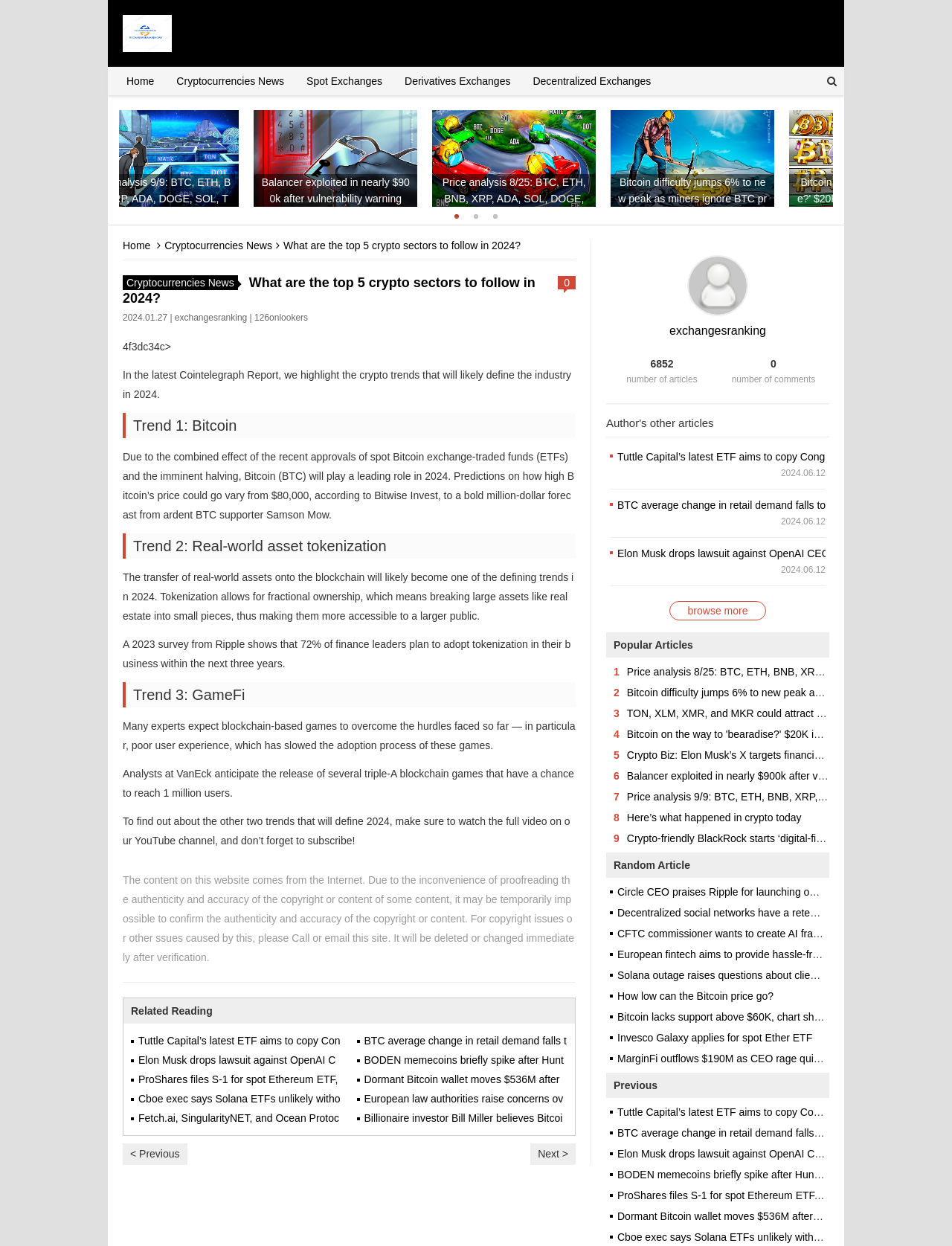What is the name of the website?
Please provide a detailed answer to the question.

The name of the website can be determined by looking at the logo at the top of the webpage, which says 'ExchangesRanking', and is also mentioned in the links and headings throughout the webpage.